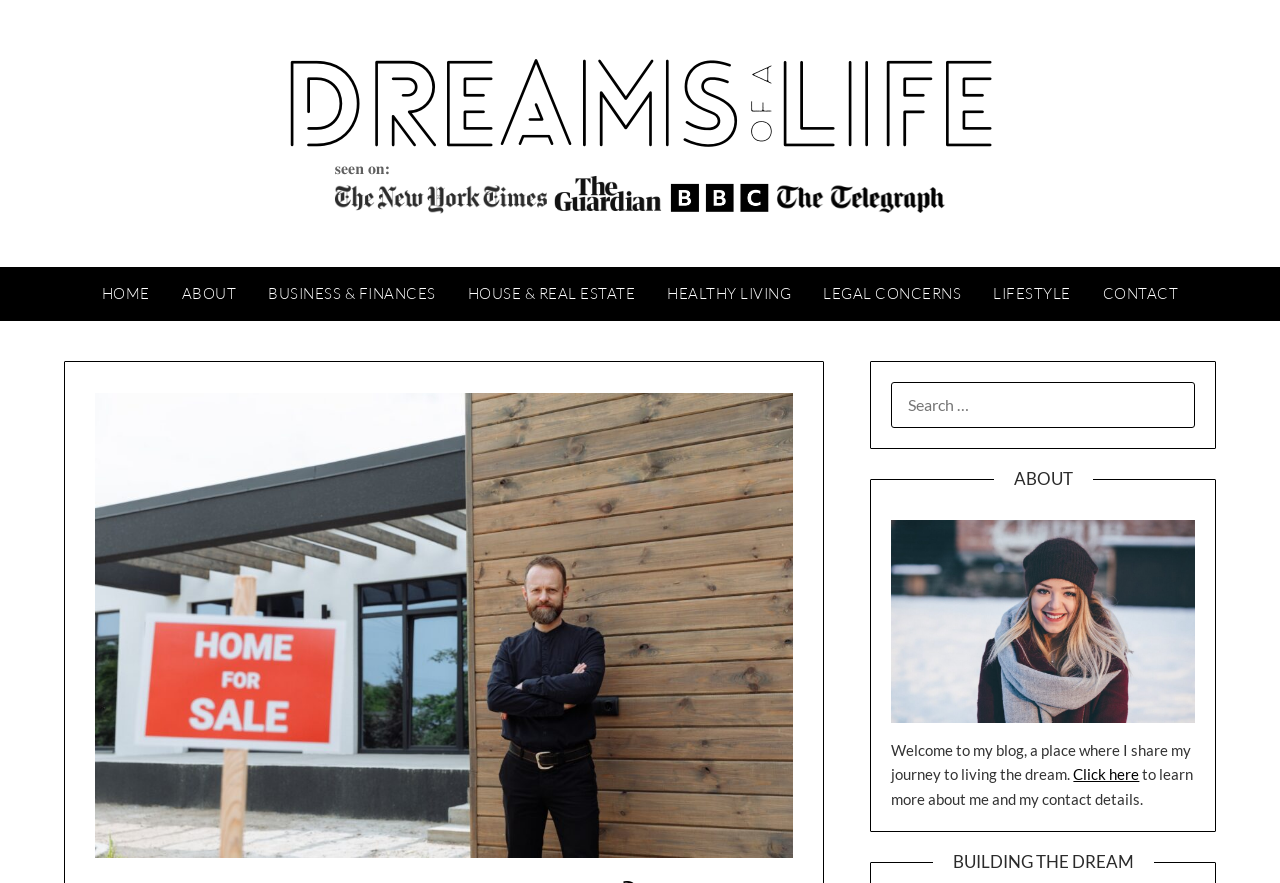Given the webpage screenshot, identify the bounding box of the UI element that matches this description: "Business & Finances".

[0.197, 0.302, 0.353, 0.364]